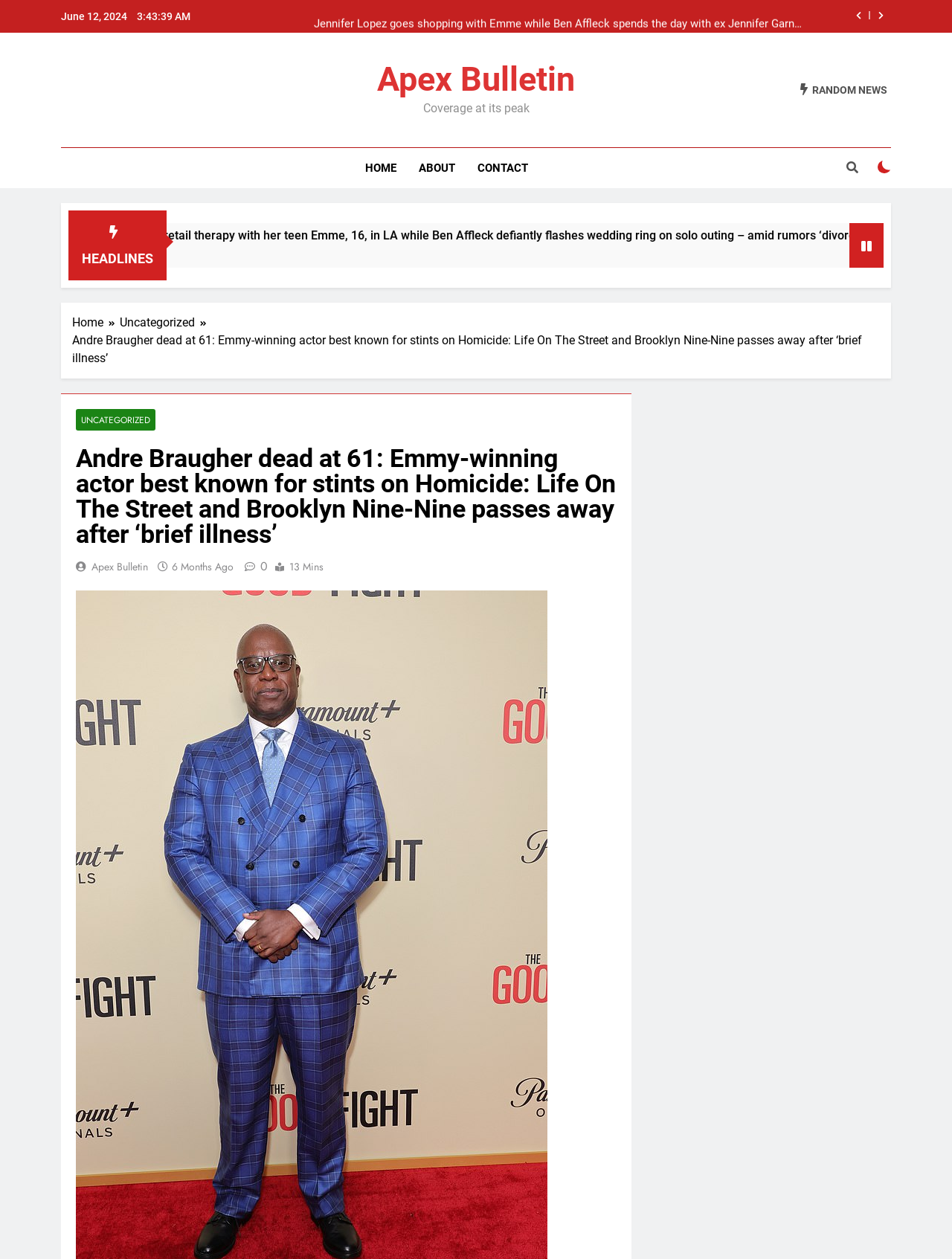Give a one-word or one-phrase response to the question:
What is the name of the news website?

Apex Bulletin